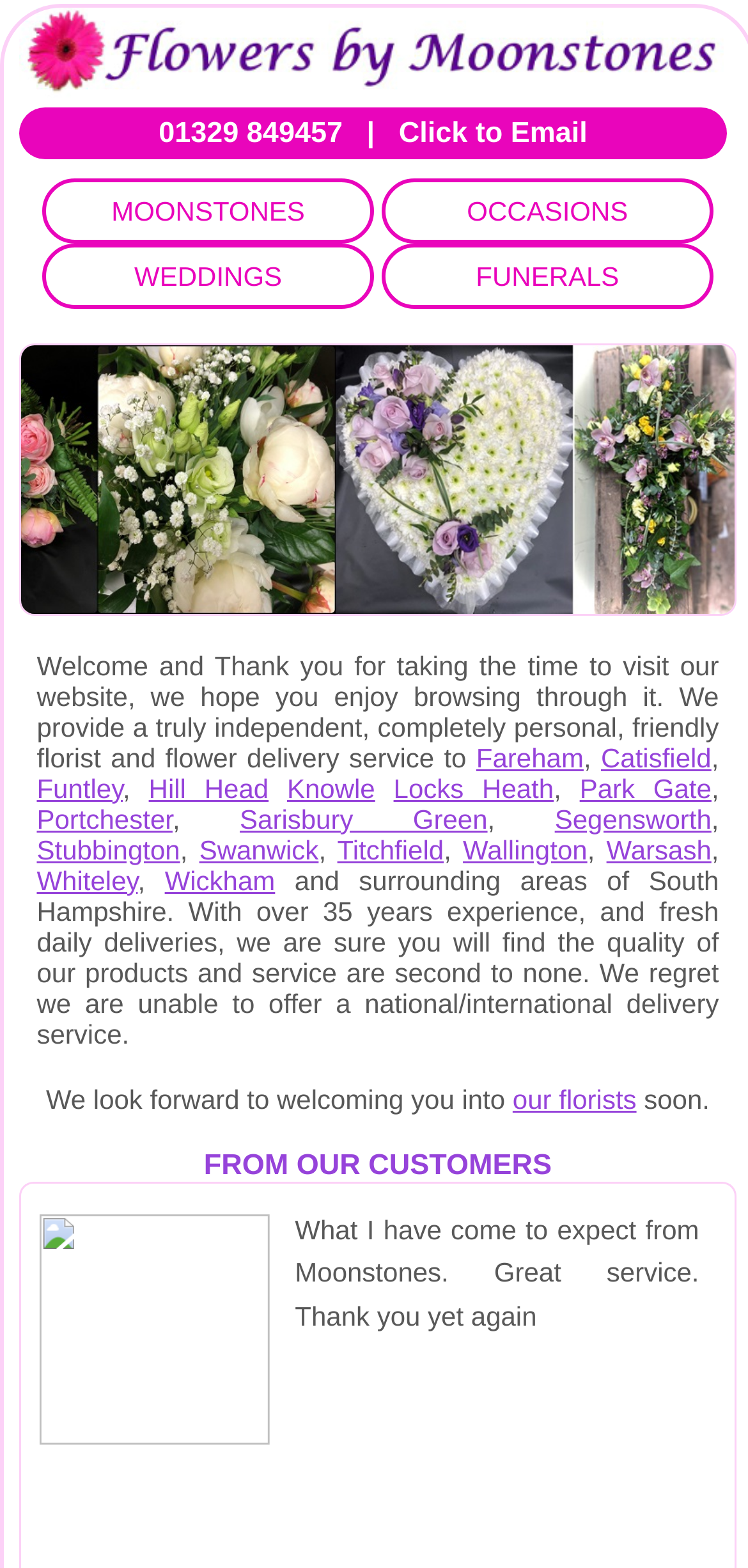Bounding box coordinates are specified in the format (top-left x, top-left y, bottom-right x, bottom-right y). All values are floating point numbers bounded between 0 and 1. Please provide the bounding box coordinate of the region this sentence describes: Pillows & Cushions

[0.249, 0.53, 0.761, 0.571]